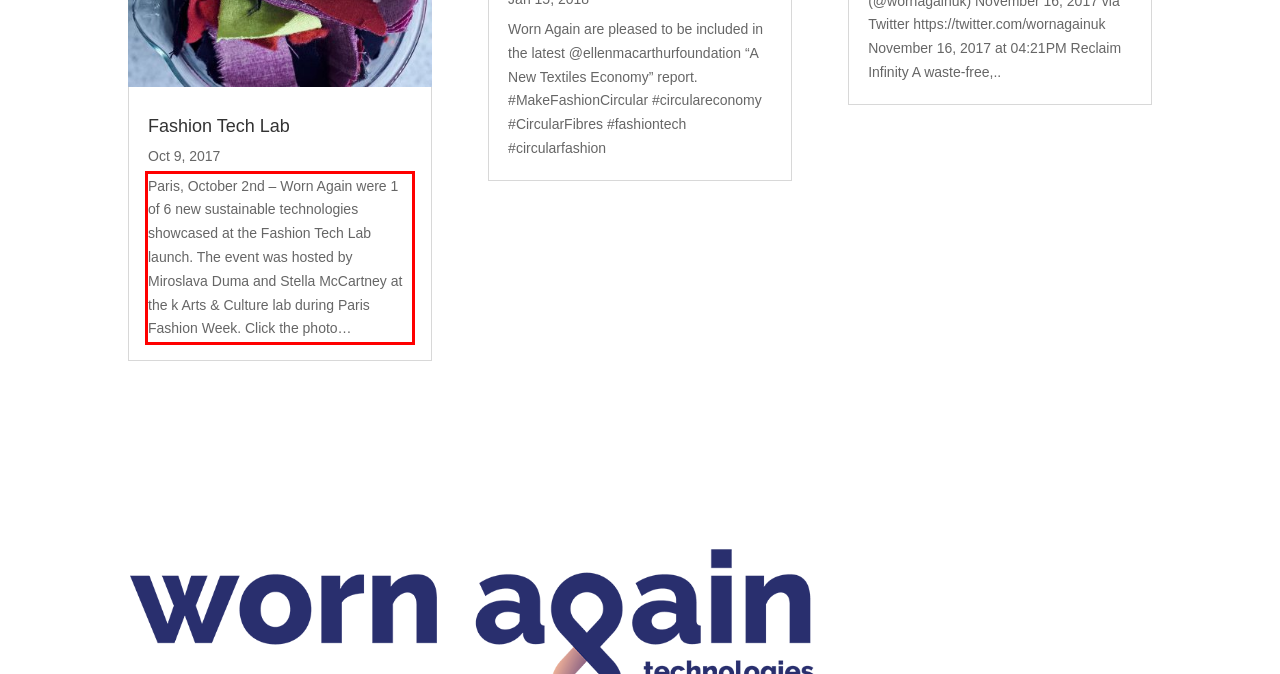Please look at the webpage screenshot and extract the text enclosed by the red bounding box.

Paris, October 2nd – Worn Again were 1 of 6 new sustainable technologies showcased at the Fashion Tech Lab launch. The event was hosted by Miroslava Duma and Stella McCartney at the k Arts & Culture lab during Paris Fashion Week. Click the photo…